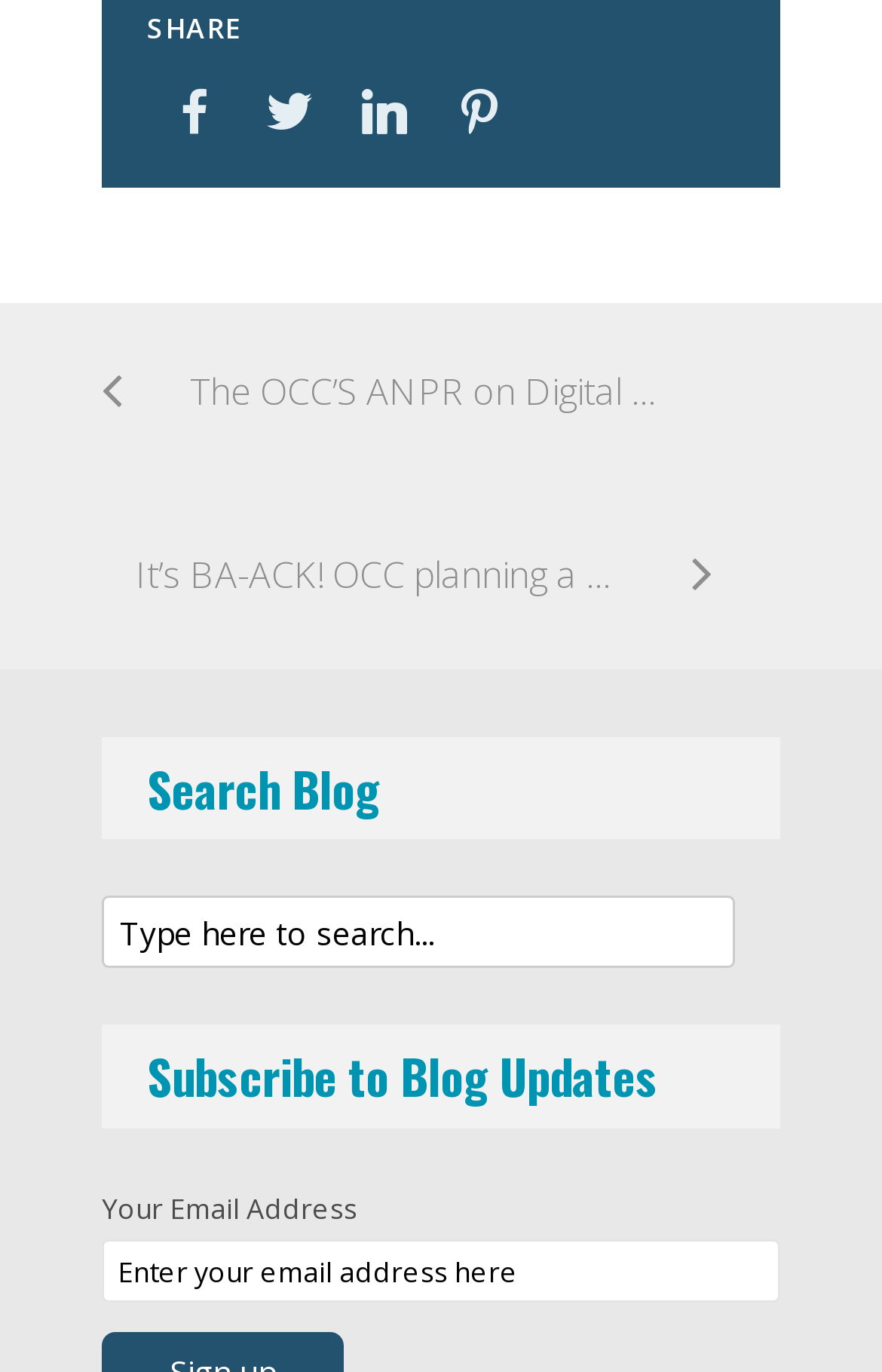Locate the bounding box coordinates of the element that should be clicked to fulfill the instruction: "Read article about OCC planning a new fintech charter".

[0.115, 0.354, 0.808, 0.487]